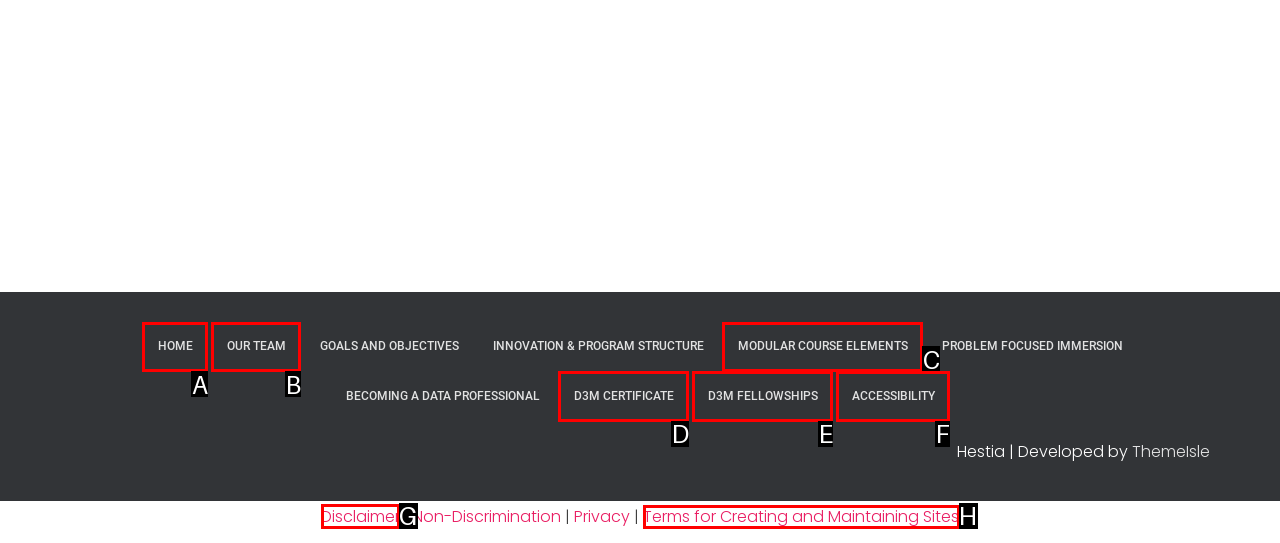Point out the HTML element I should click to achieve the following task: read disclaimer Provide the letter of the selected option from the choices.

G